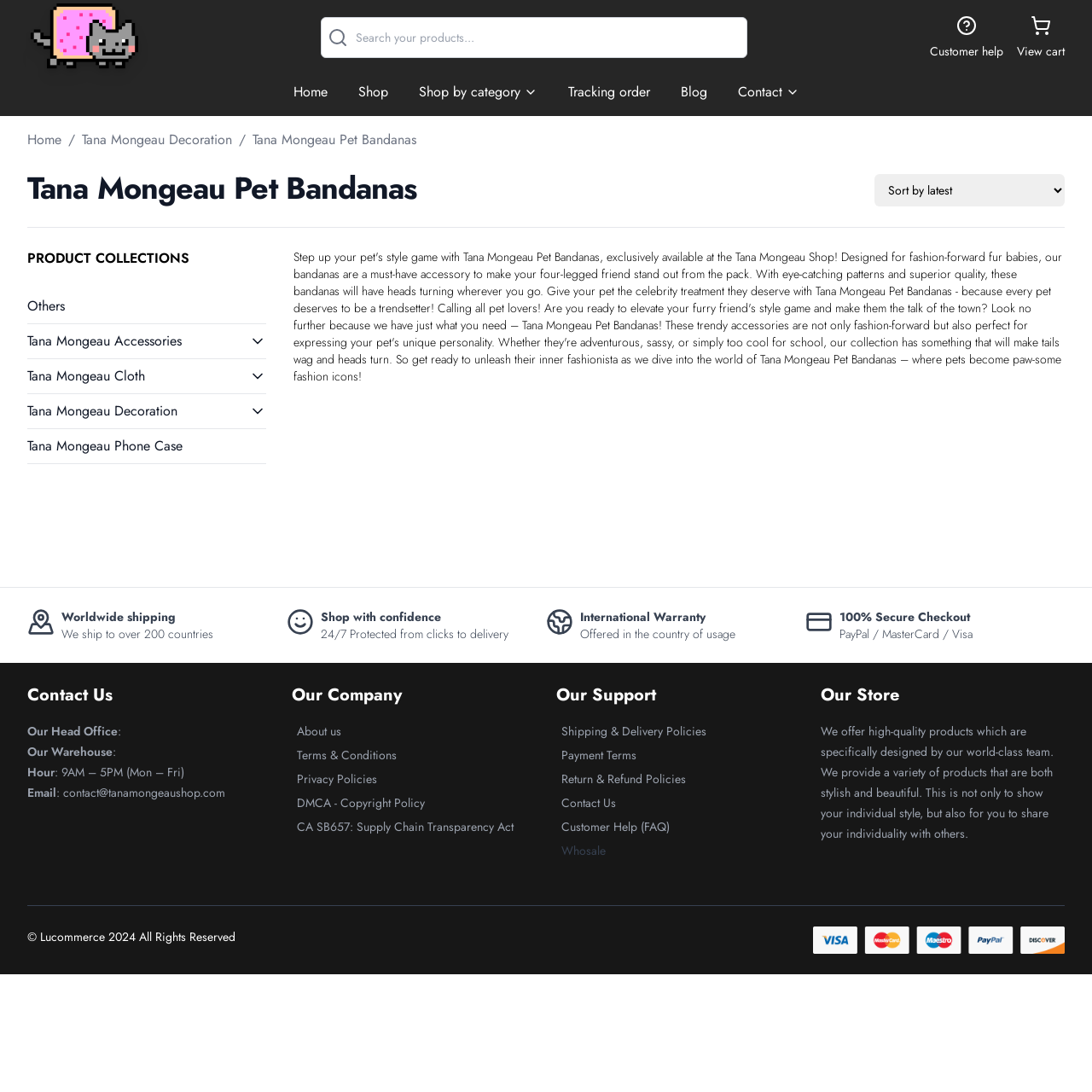Identify the bounding box coordinates for the UI element described by the following text: "placeholder="Search your products..."". Provide the coordinates as four float numbers between 0 and 1, in the format [left, top, right, bottom].

[0.294, 0.016, 0.684, 0.053]